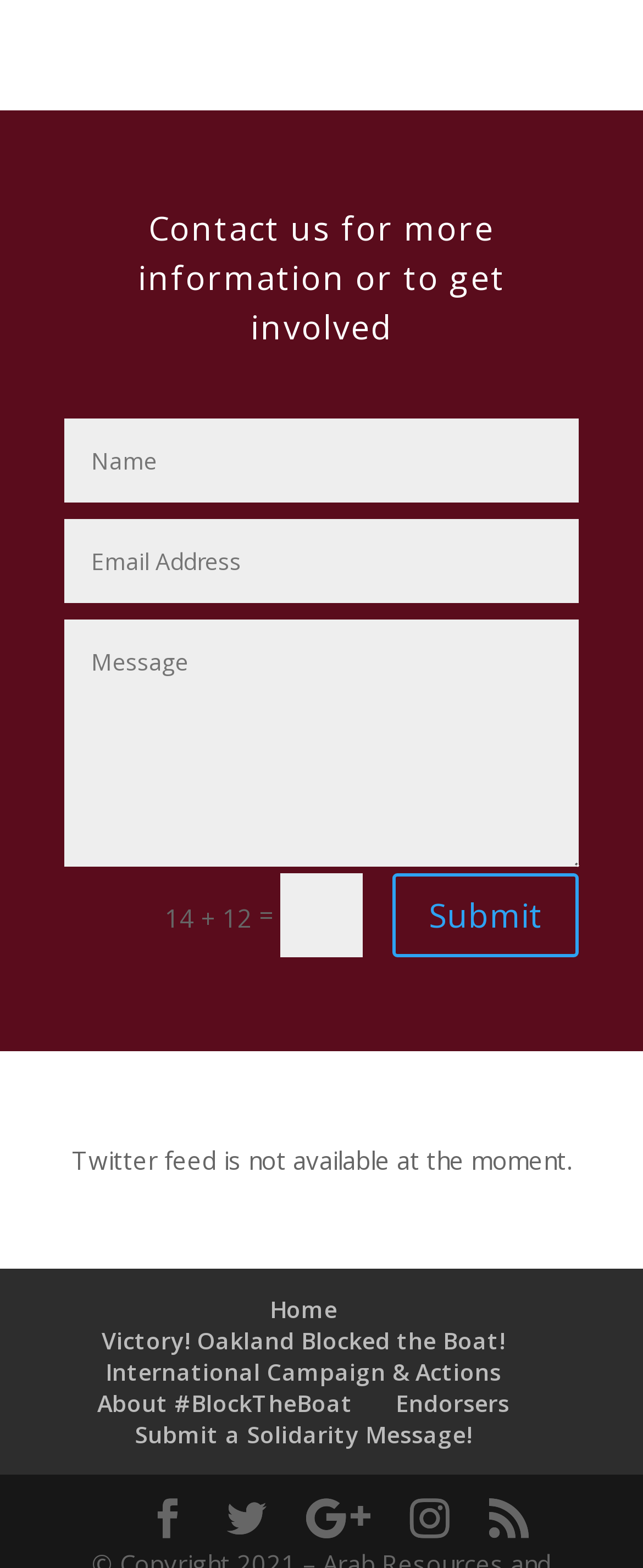How many characters are in the equation?
Look at the image and answer the question with a single word or phrase.

5